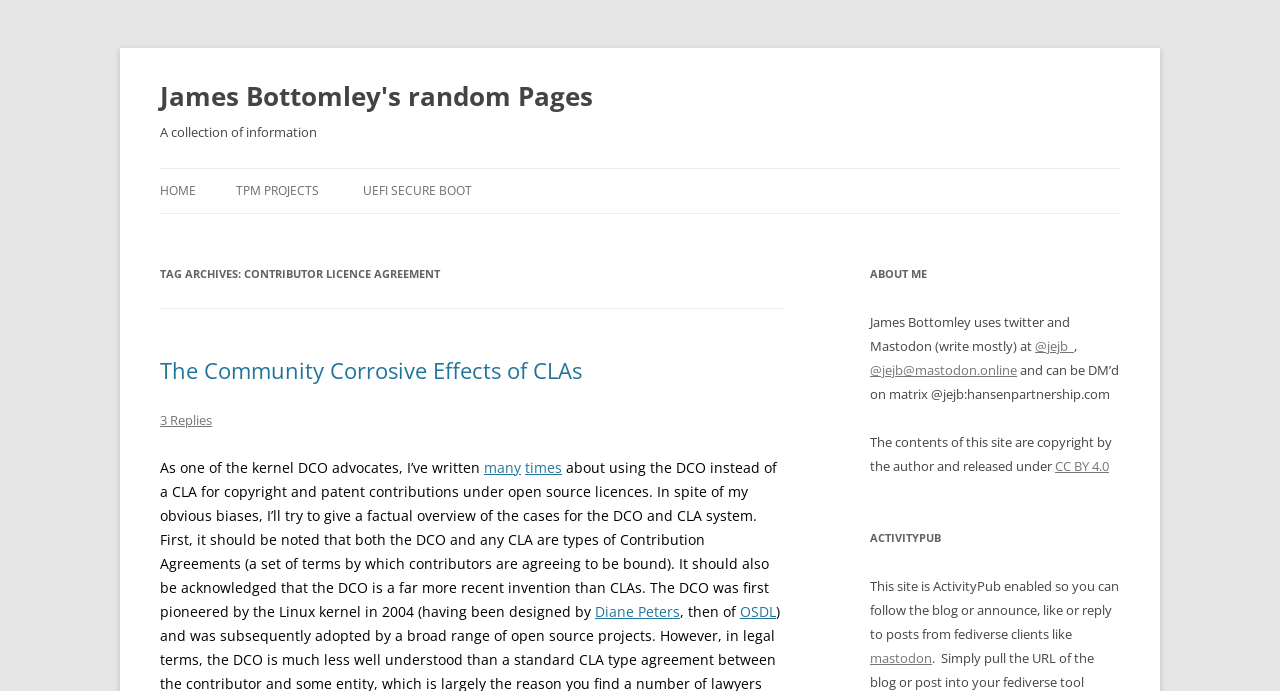Locate the bounding box coordinates of the UI element described by: "Home Decor". The bounding box coordinates should consist of four float numbers between 0 and 1, i.e., [left, top, right, bottom].

None